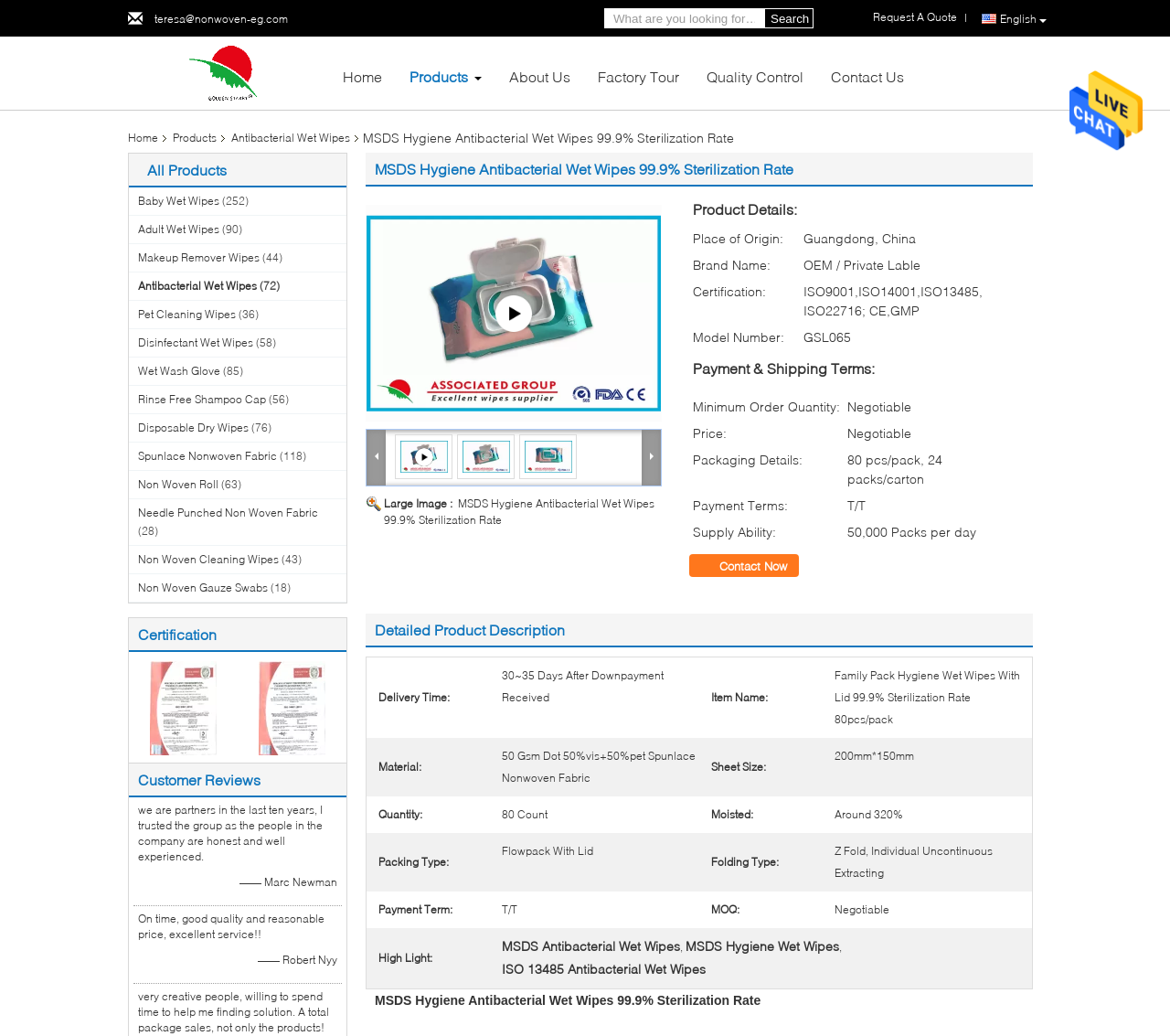Identify the bounding box coordinates of the area that should be clicked in order to complete the given instruction: "Search for products". The bounding box coordinates should be four float numbers between 0 and 1, i.e., [left, top, right, bottom].

[0.516, 0.008, 0.653, 0.027]